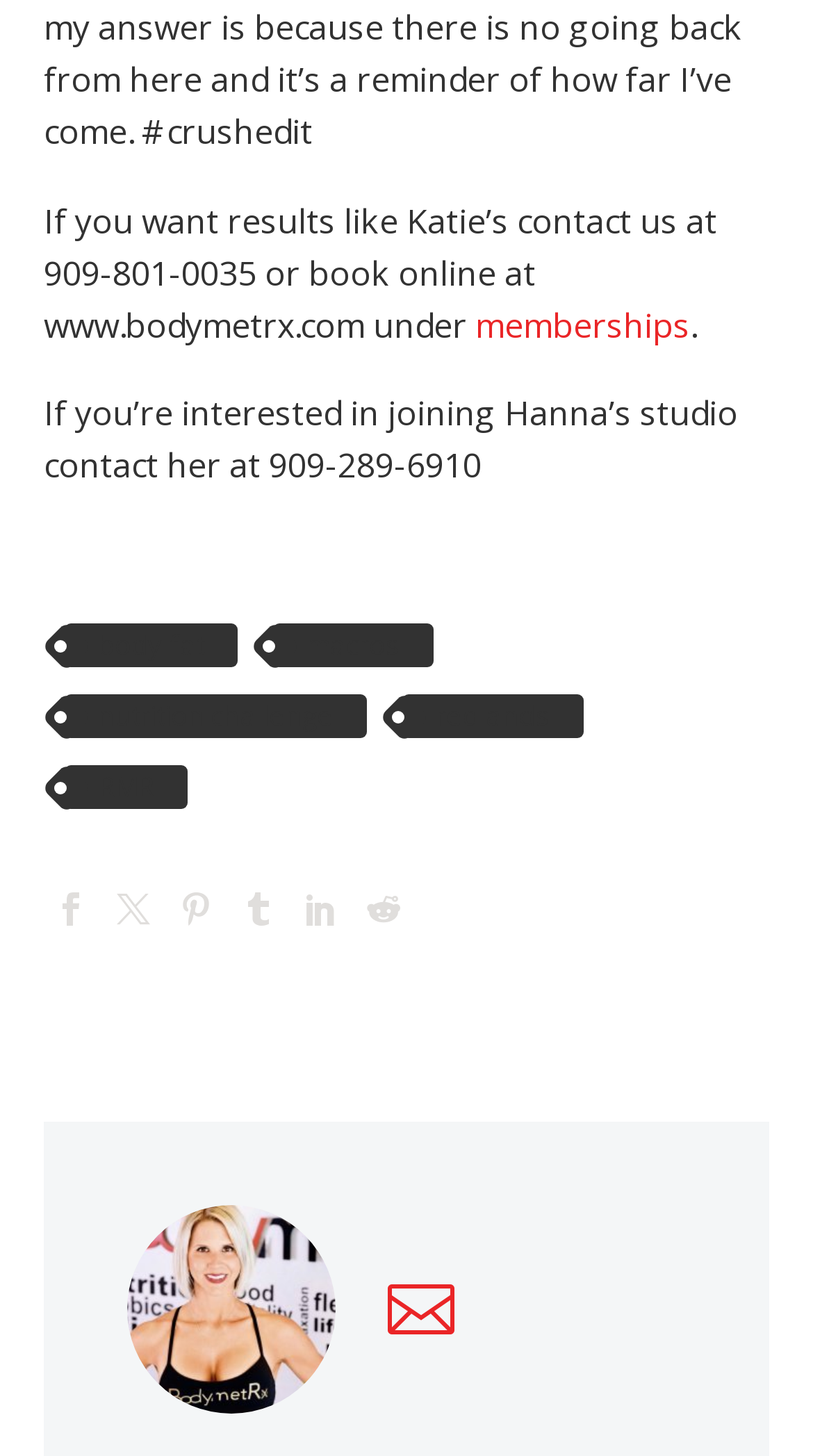Find the bounding box coordinates of the clickable area required to complete the following action: "Visit the 'body fat' page".

[0.079, 0.428, 0.292, 0.459]